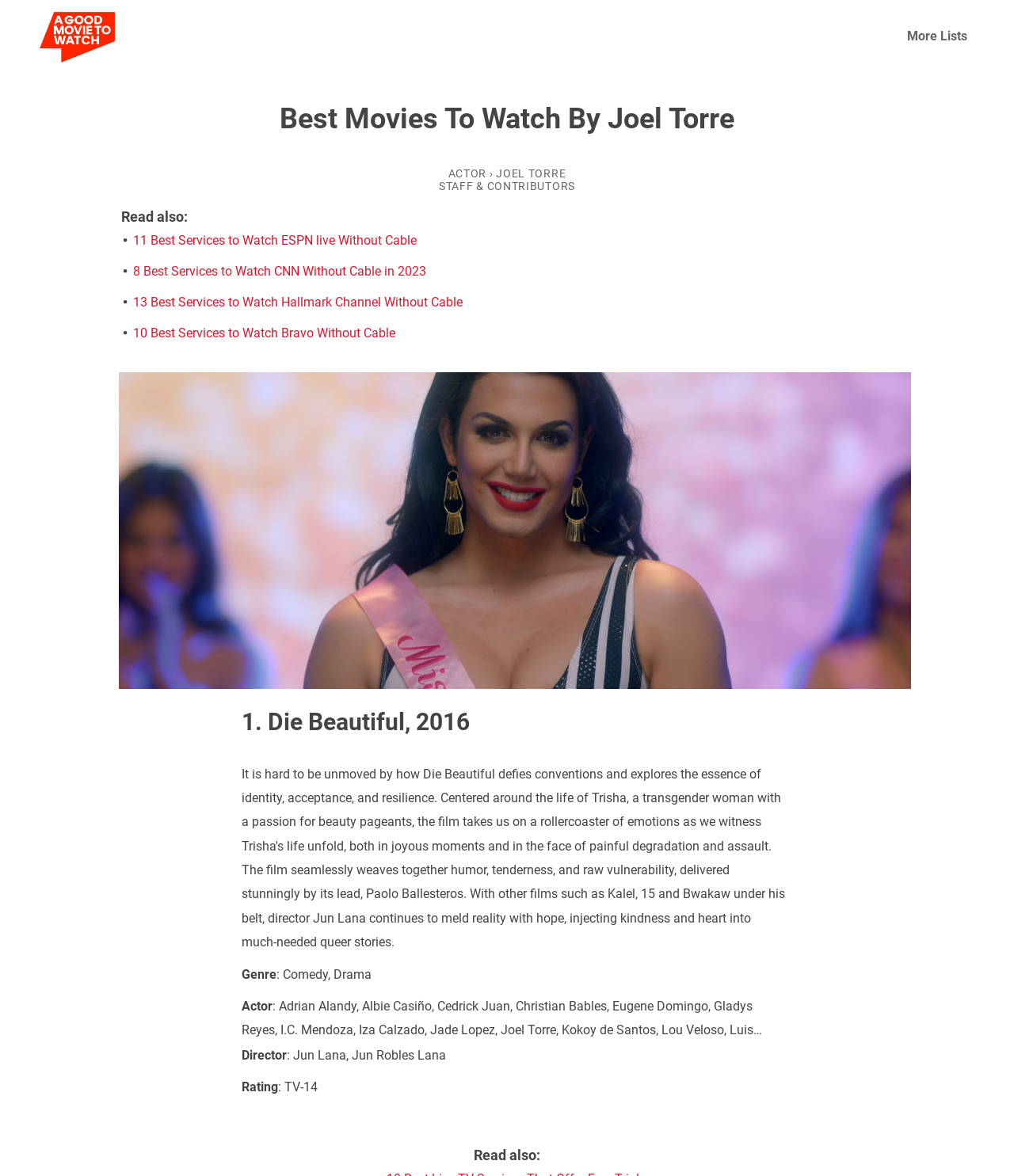Provide the bounding box for the UI element matching this description: "More Lists".

[0.884, 0.015, 0.964, 0.046]